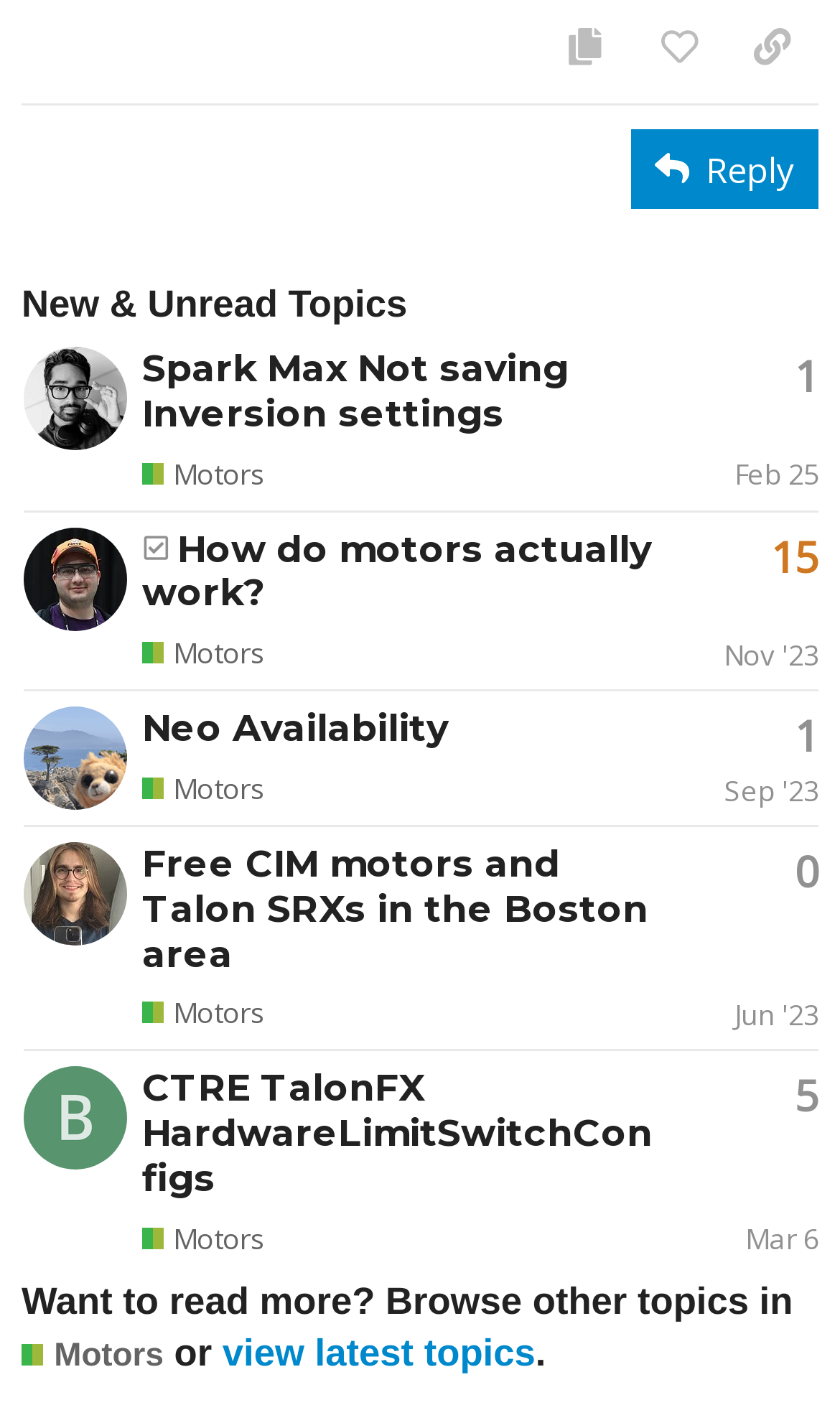Kindly determine the bounding box coordinates for the area that needs to be clicked to execute this instruction: "Copy the contents of this post".

[0.642, 0.004, 0.753, 0.06]